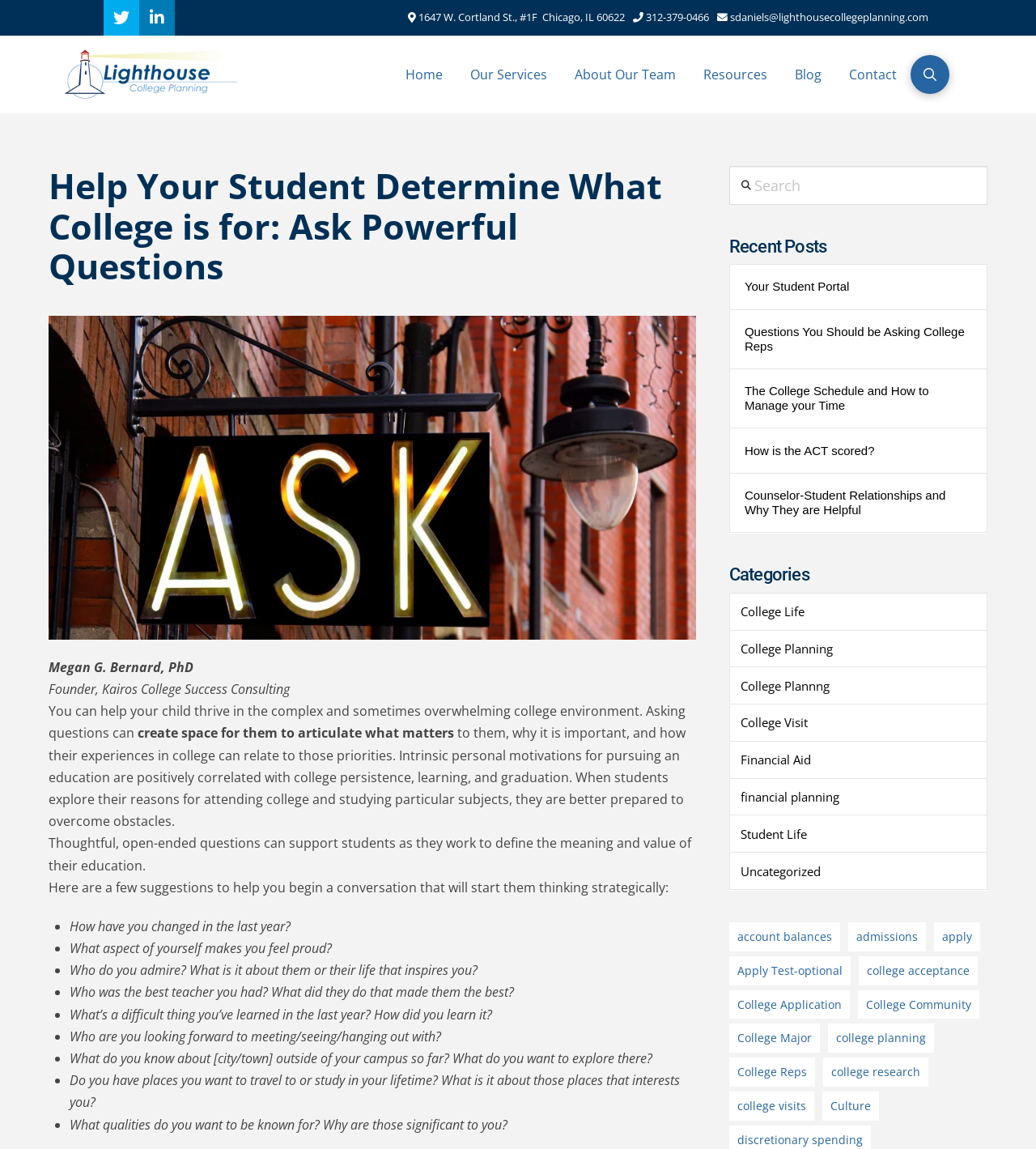Locate the bounding box coordinates of the element's region that should be clicked to carry out the following instruction: "Click the 'Home' link". The coordinates need to be four float numbers between 0 and 1, i.e., [left, top, right, bottom].

[0.378, 0.031, 0.441, 0.099]